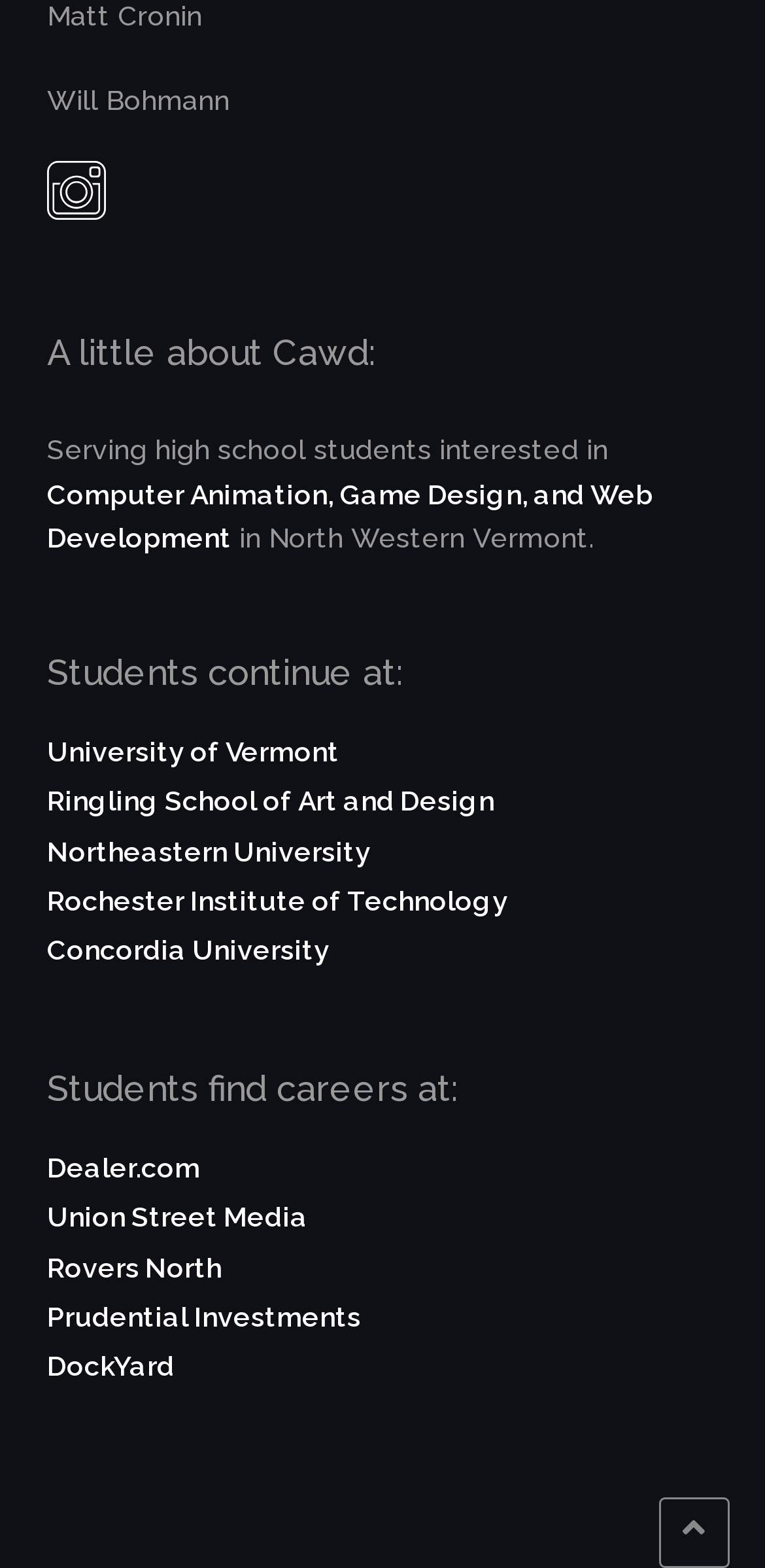Provide a one-word or short-phrase answer to the question:
Where do students continue their education?

University of Vermont, etc.